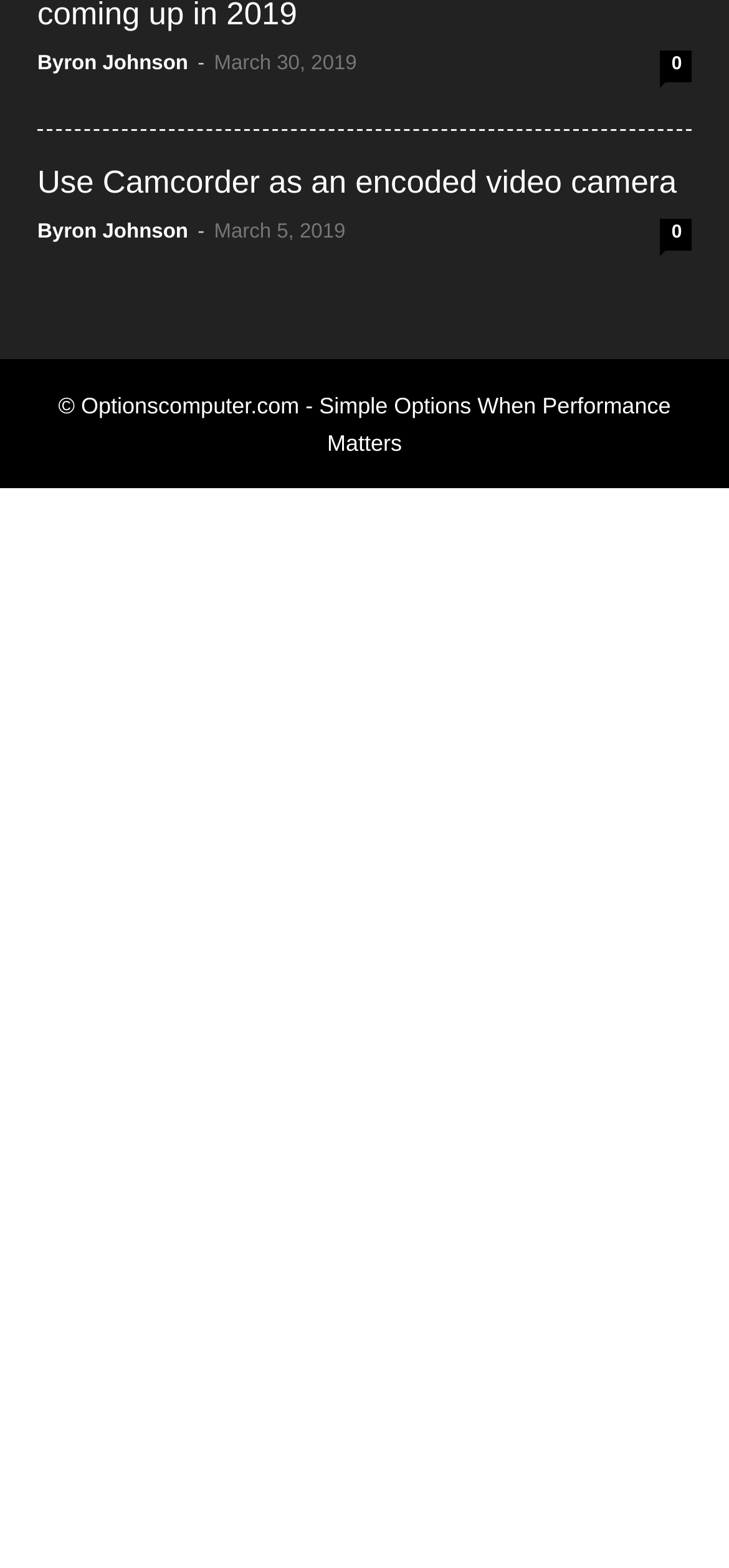Show the bounding box coordinates for the HTML element as described: "Technology As A Learning Tool".

[0.051, 0.457, 0.781, 0.485]